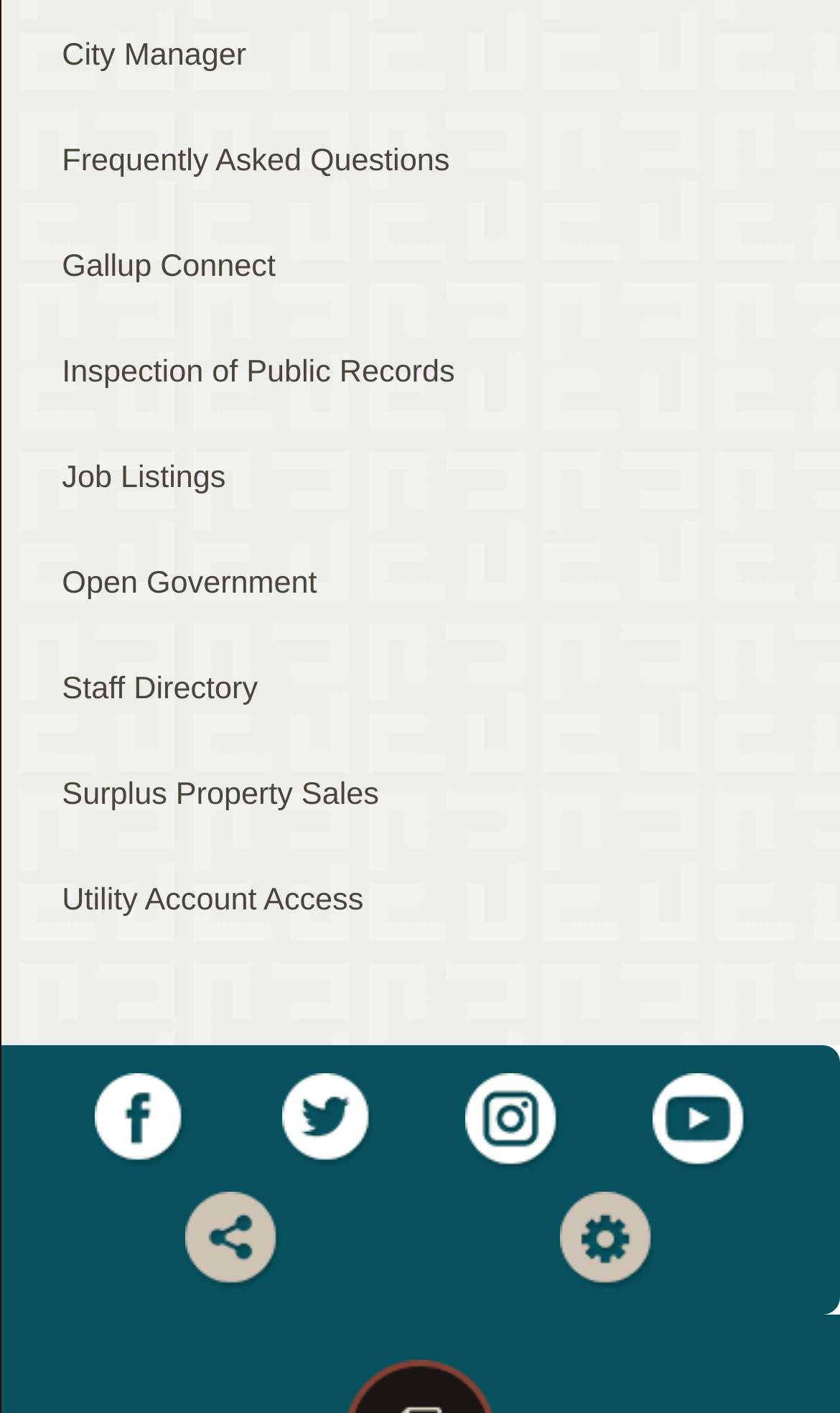Provide a brief response using a word or short phrase to this question:
How many social media links are available?

4